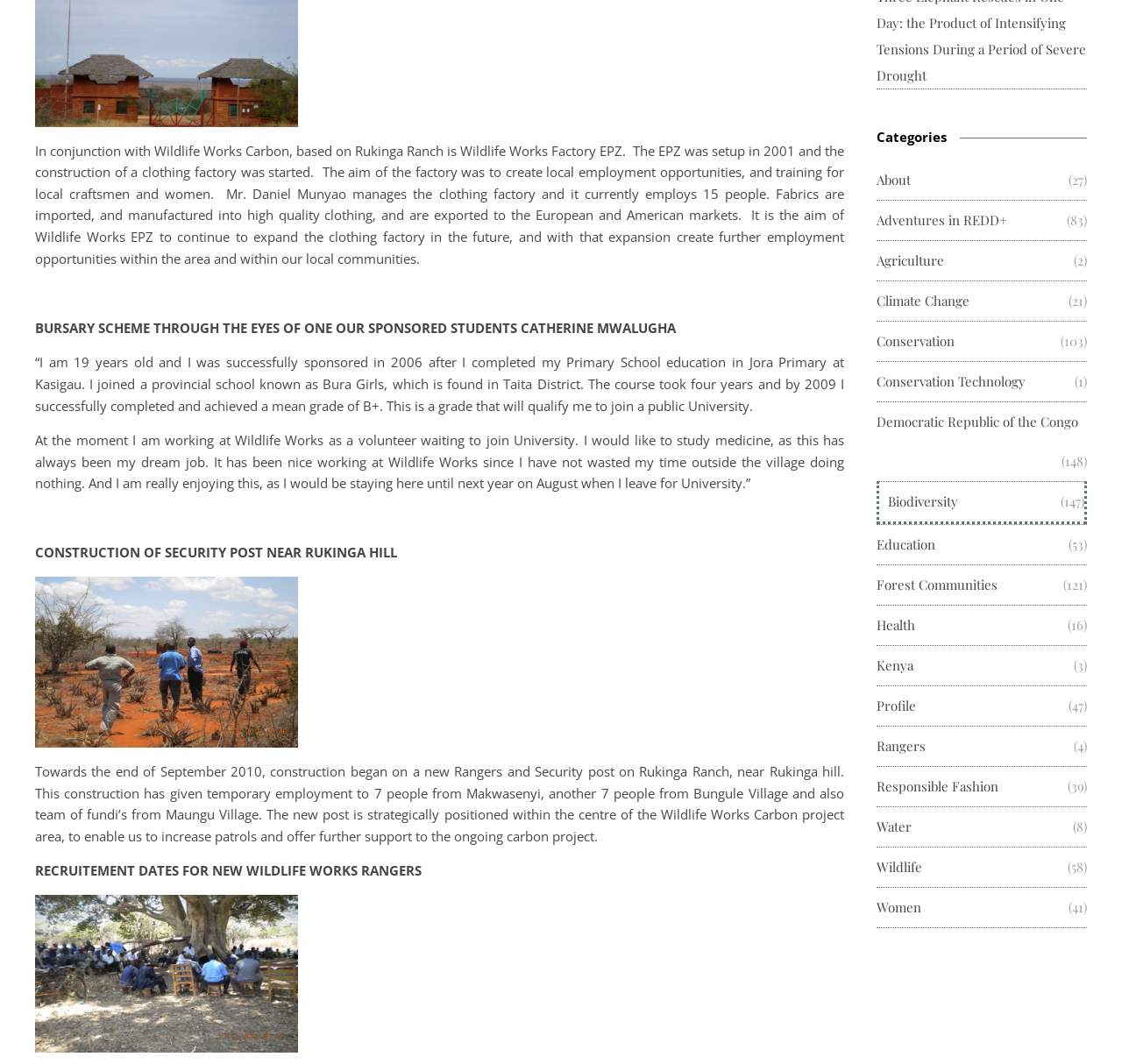Given the description: "Forest Communities", determine the bounding box coordinates of the UI element. The coordinates should be formatted as four float numbers between 0 and 1, [left, top, right, bottom].

[0.781, 0.531, 0.889, 0.568]